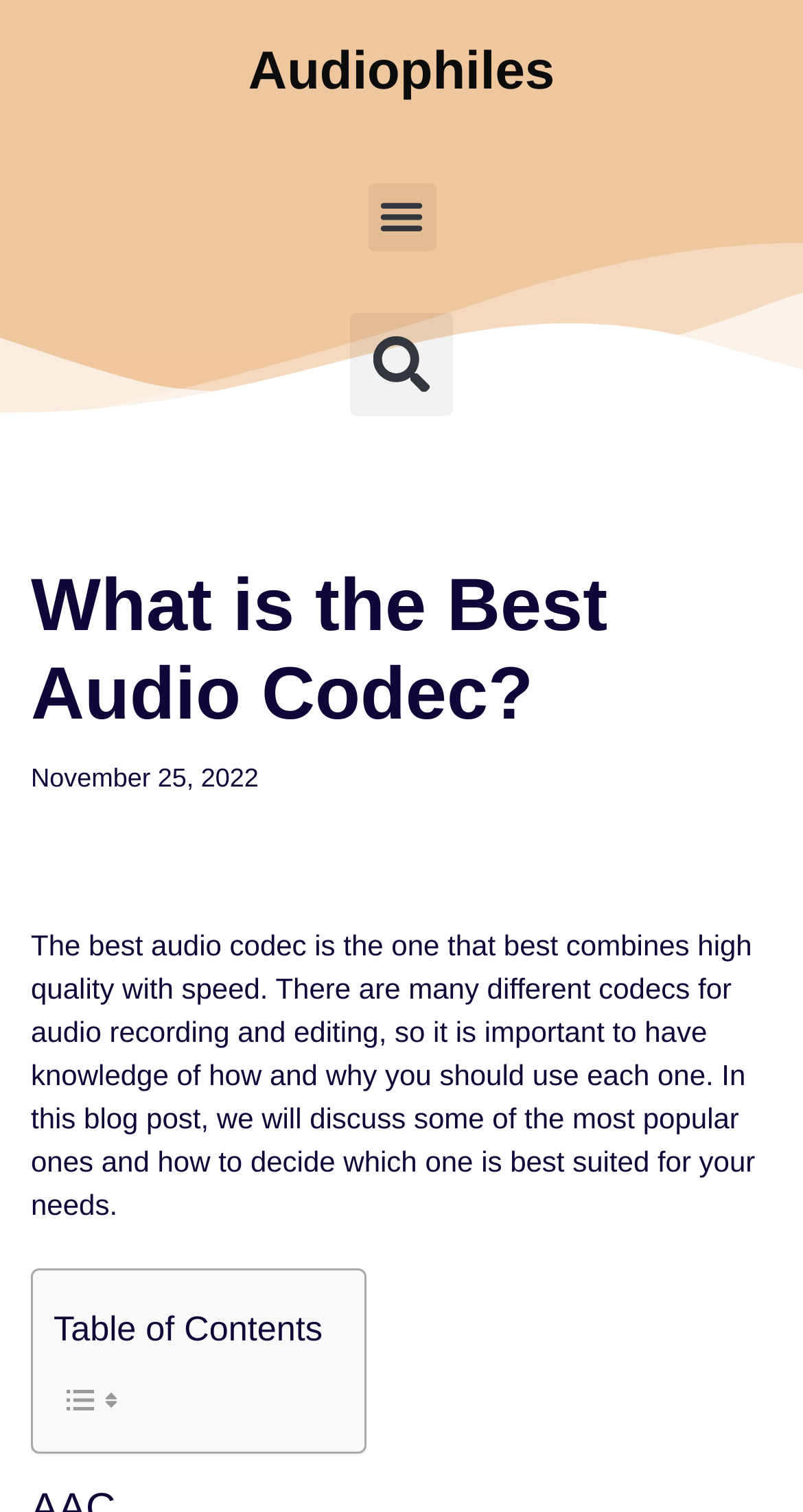Find the bounding box of the UI element described as follows: "Menu".

[0.458, 0.121, 0.542, 0.166]